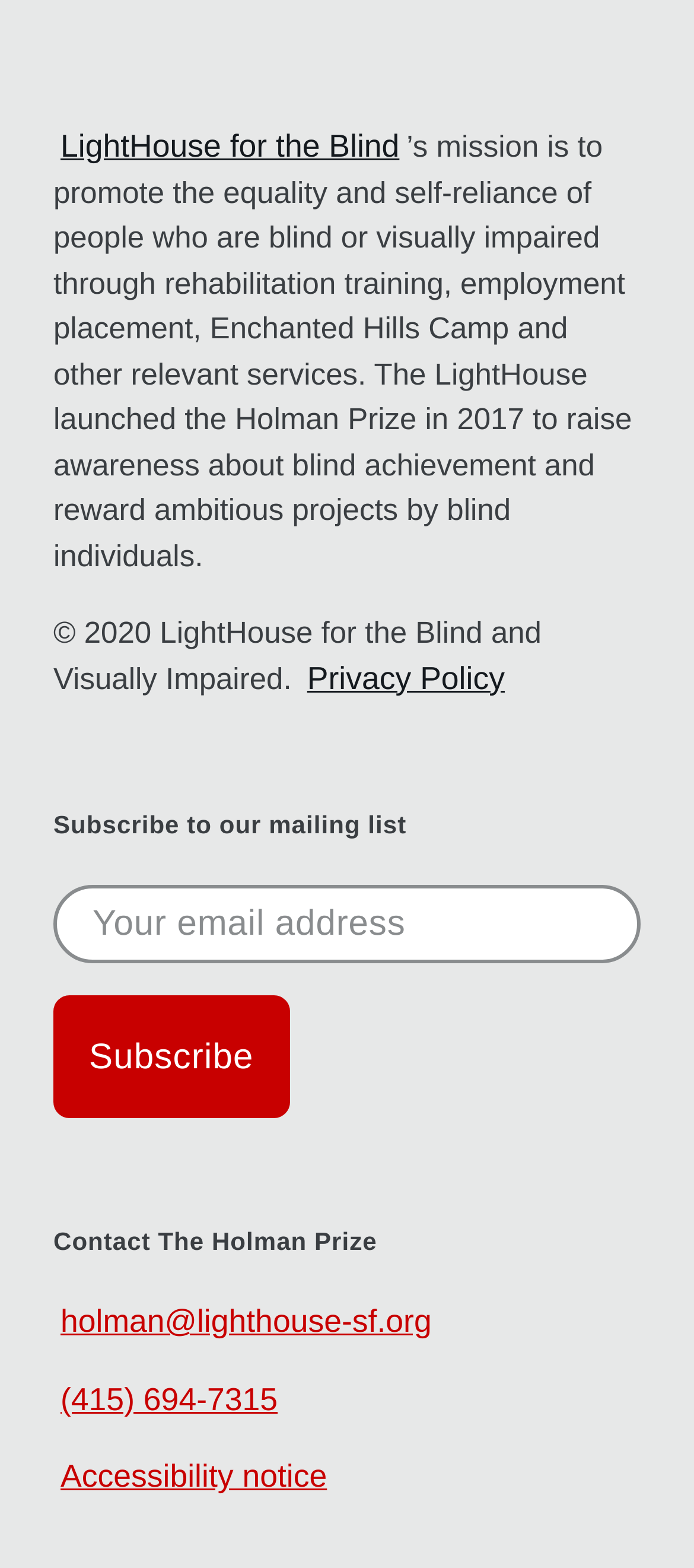Answer the question briefly using a single word or phrase: 
Where is the email address input field located?

Below the 'Subscribe to our mailing list' heading